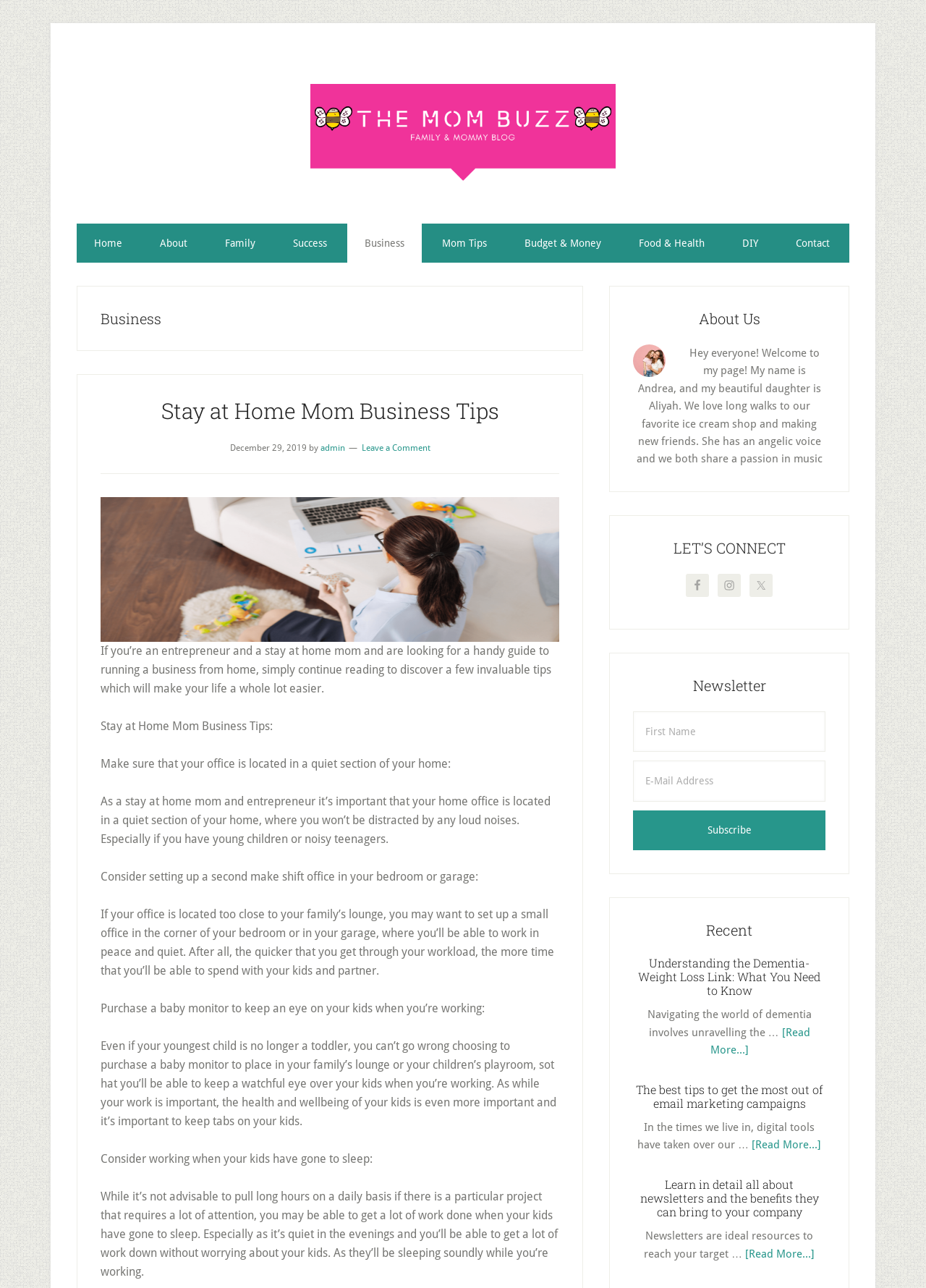What is the purpose of the 'Primary Sidebar' section?
Using the picture, provide a one-word or short phrase answer.

To provide additional information